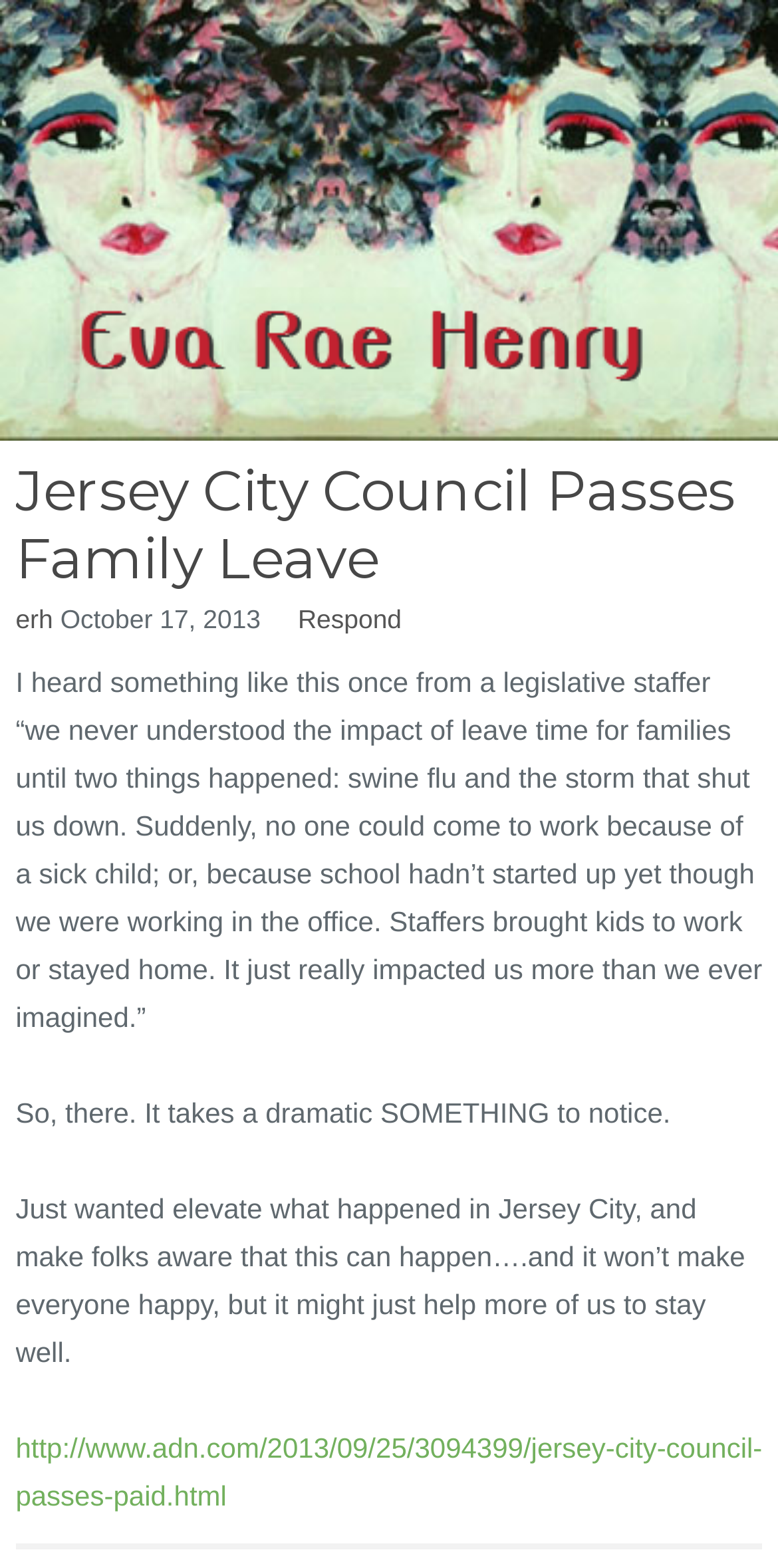Offer a comprehensive description of the webpage’s content and structure.

The webpage is about the Jersey City Council passing a family leave policy. At the top, there is a heading with the name "Eva Rae Henry" accompanied by an image of the same name. Below this, there is another heading with the title "Jersey City Council Passes Family Leave". 

To the right of the title, there is a link with the abbreviation "erh" and a timestamp "Thursday, October 17th, 2013, 8:25 pm". Next to this, there is a link to respond. 

The main content of the webpage consists of three paragraphs of text. The first paragraph discusses the impact of leave time on families, citing an example of a legislative staffer's experience during the swine flu and a storm that shut down the office. The second paragraph is a brief commentary on the need for a dramatic event to raise awareness about the issue. The third paragraph elevates the recent event in Jersey City and encourages readers to be aware that such policies can be implemented, even if they may not make everyone happy.

At the bottom, there is a link to an external article from the Alaska Dispatch News, dated September 25, 2013, with the same title as the webpage.